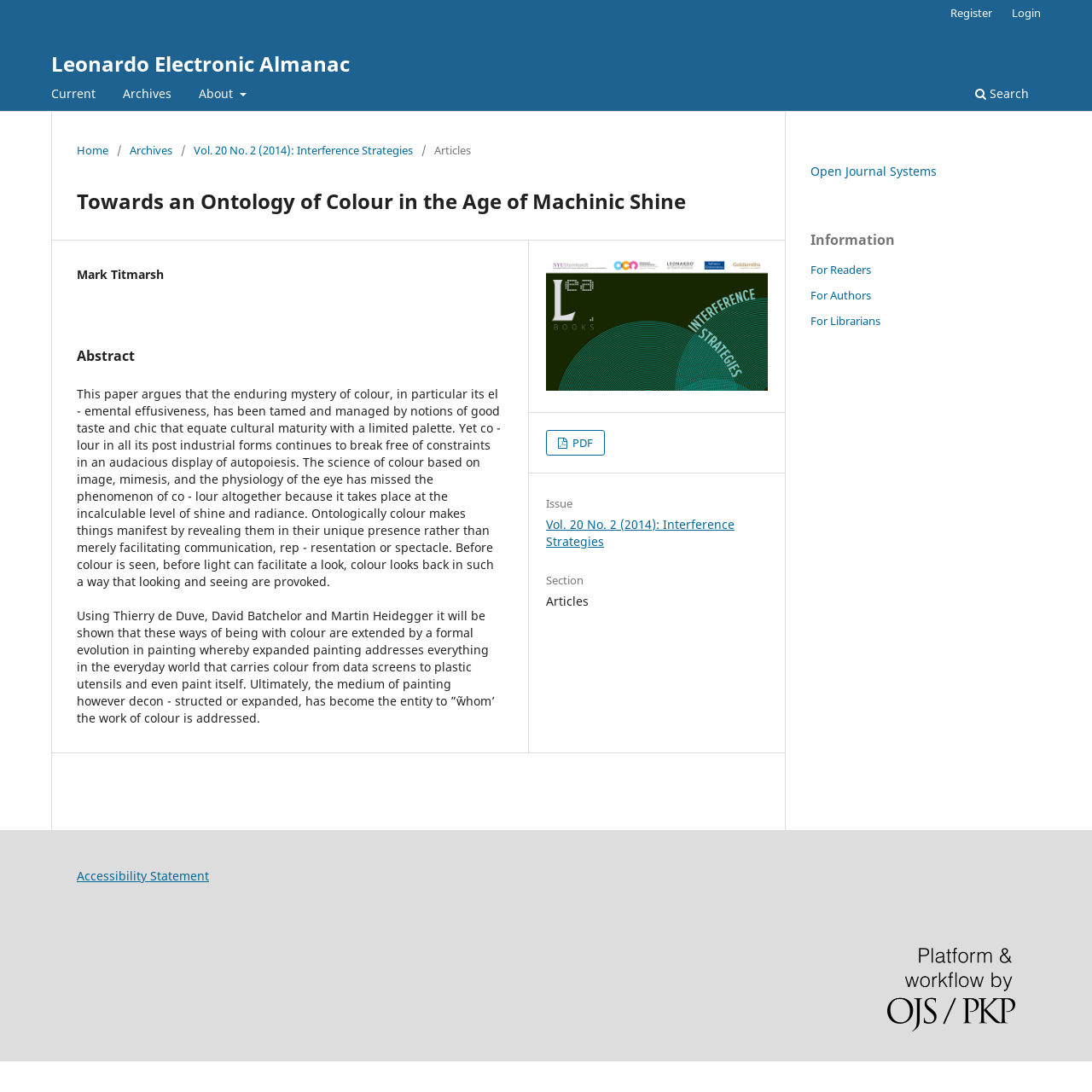Identify the bounding box coordinates of the element that should be clicked to fulfill this task: "Go to the Archives page". The coordinates should be provided as four float numbers between 0 and 1, i.e., [left, top, right, bottom].

[0.107, 0.074, 0.162, 0.102]